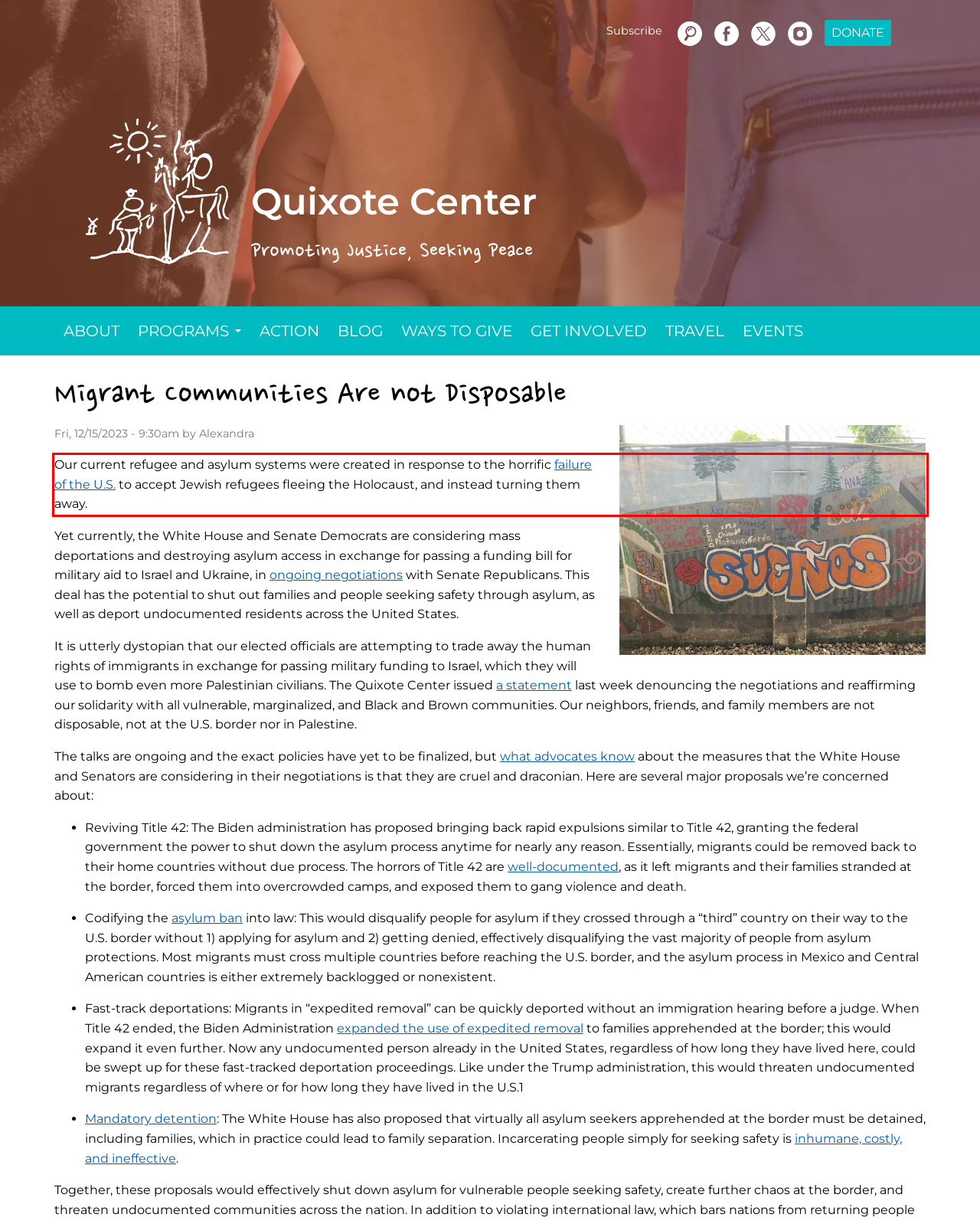You are given a webpage screenshot with a red bounding box around a UI element. Extract and generate the text inside this red bounding box.

Our current refugee and asylum systems were created in response to the horrific failure of the U.S. to accept Jewish refugees fleeing the Holocaust, and instead turning them away.